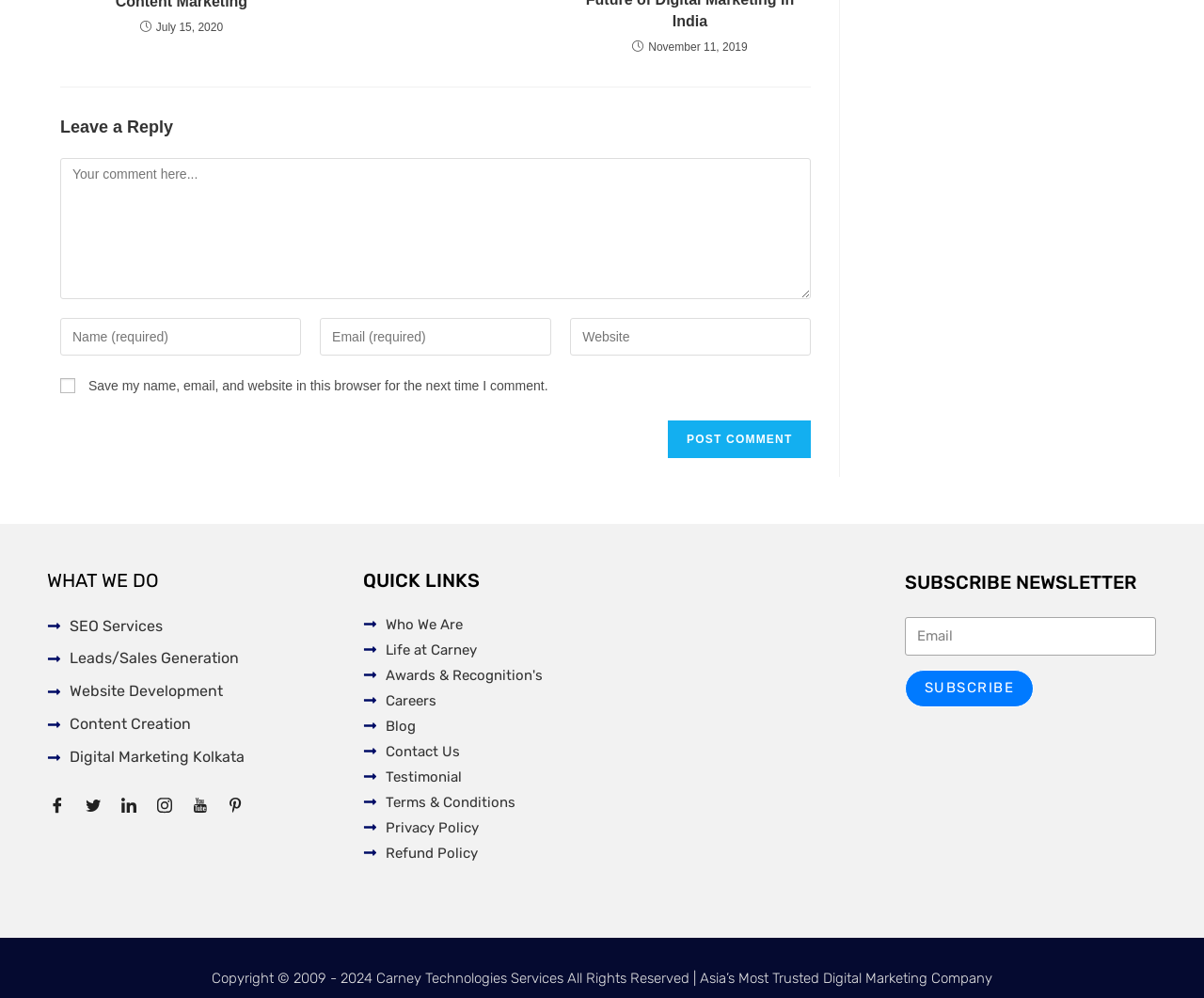Please specify the bounding box coordinates of the region to click in order to perform the following instruction: "Subscribe to the newsletter".

[0.752, 0.671, 0.859, 0.708]